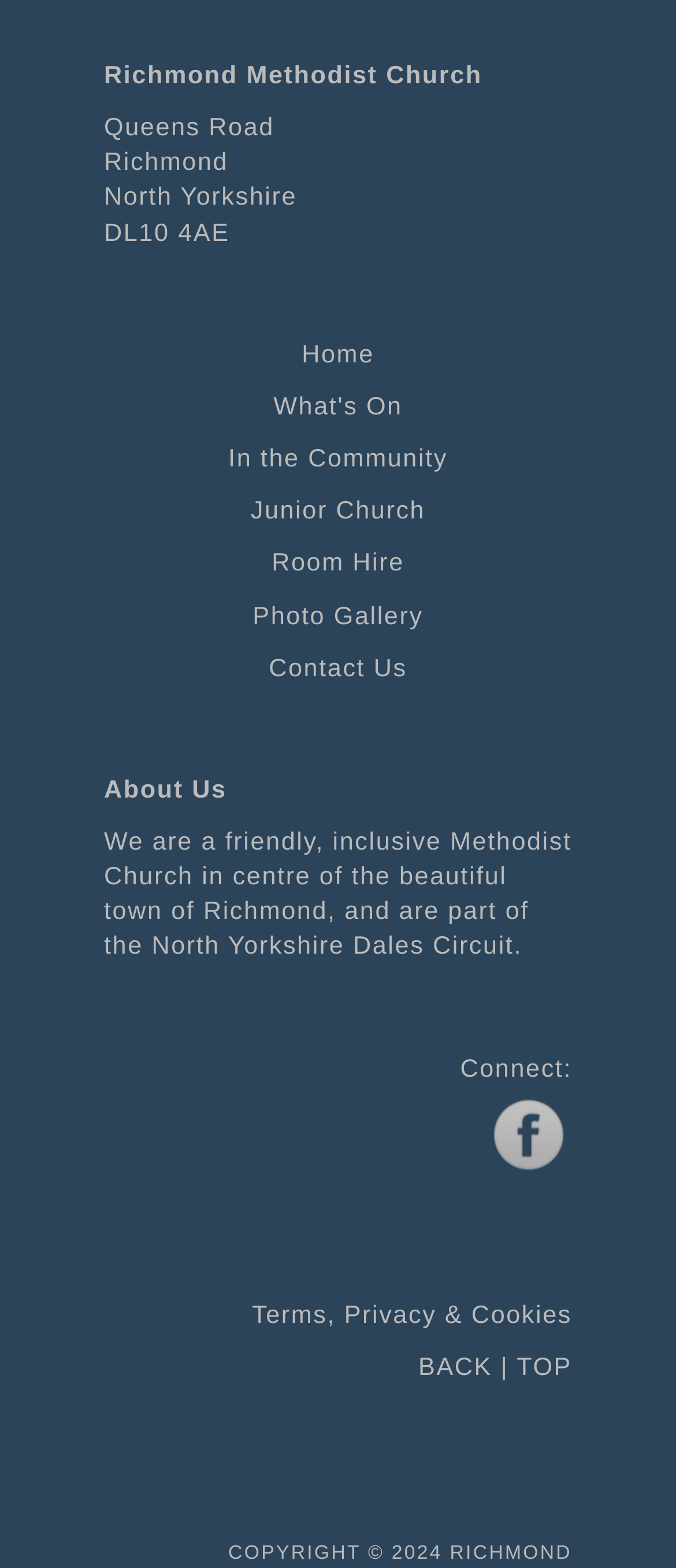Please examine the image and provide a detailed answer to the question: How many links are there in the main menu?

The main menu can be found in the middle of the webpage, and it contains links to 'Home', 'What's On', 'In the Community', 'Junior Church', 'Room Hire', 'Photo Gallery', and 'Contact Us', which makes a total of 7 links.